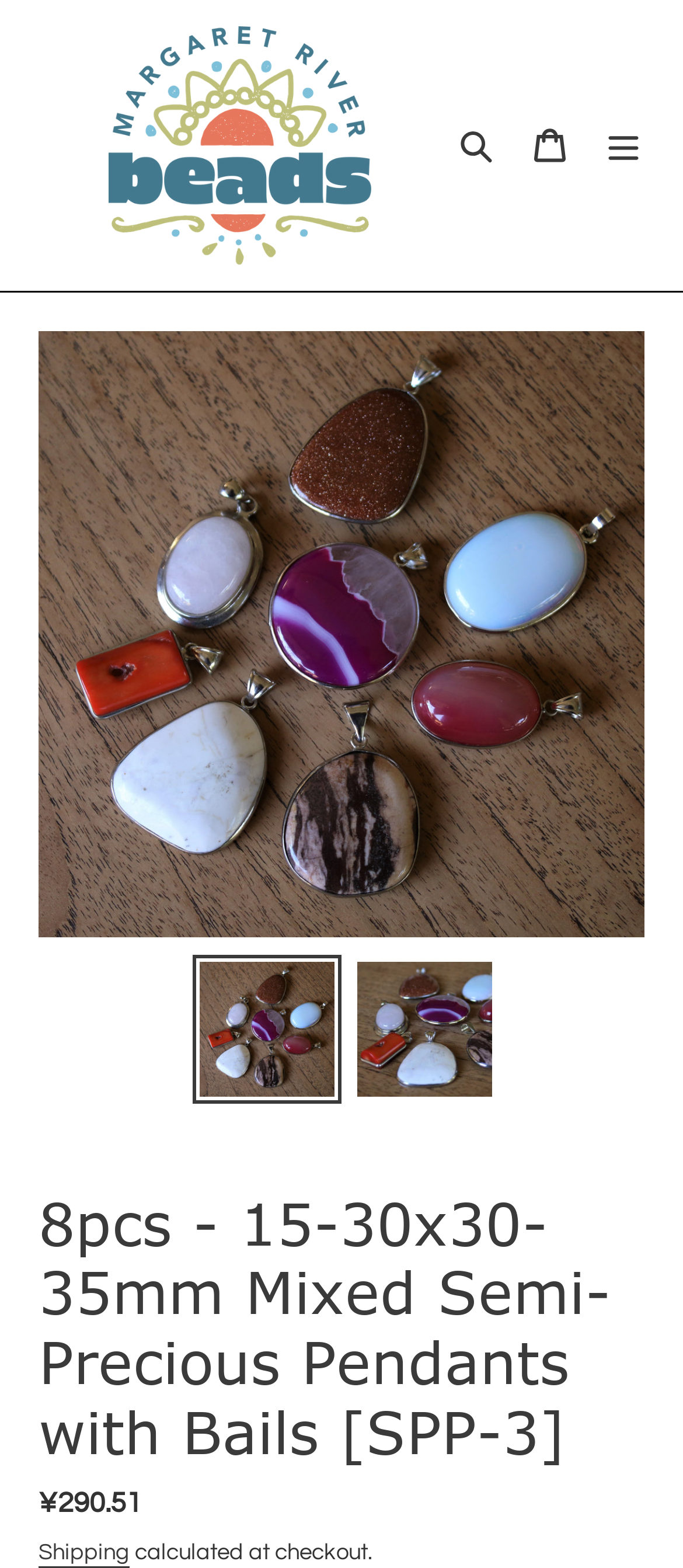How many images are on this webpage?
Using the picture, provide a one-word or short phrase answer.

4